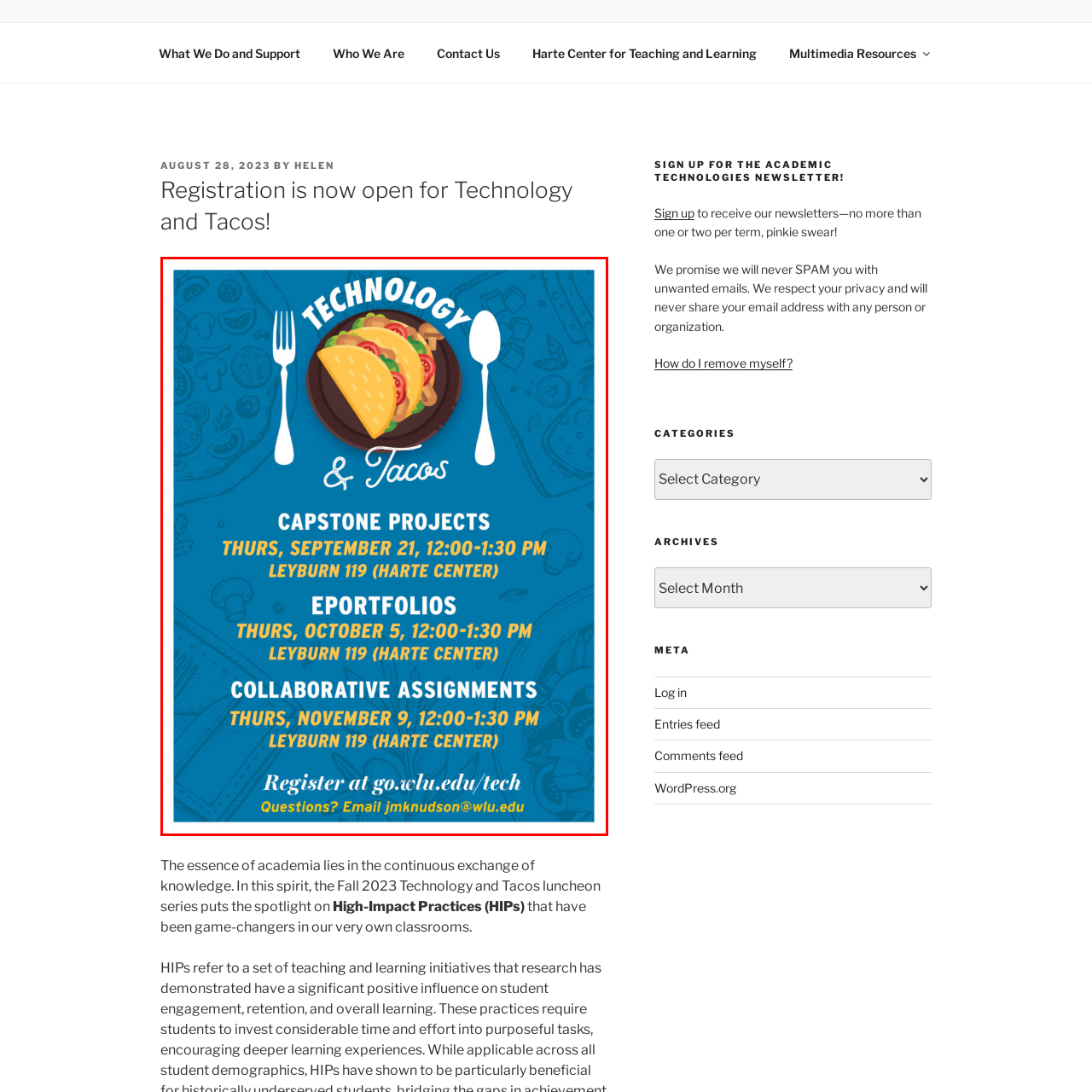What is the duration of each session?
Observe the image within the red bounding box and respond to the question with a detailed answer, relying on the image for information.

Each session is scheduled to last from 12:00 to 1:30 PM, which is a duration of 1.5 hours, as mentioned in the caption for all three sessions.